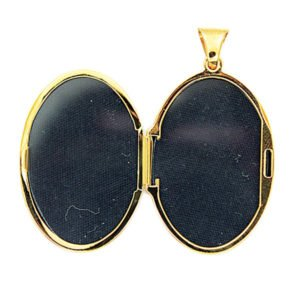What is the purpose of the hinged opening?
Please give a detailed and elaborate answer to the question.

The caption explains that the hinged opening allows one to 'easily access the inner compartment where a cherished photo can be placed', implying that the opening is designed for accessing the inside of the locket.